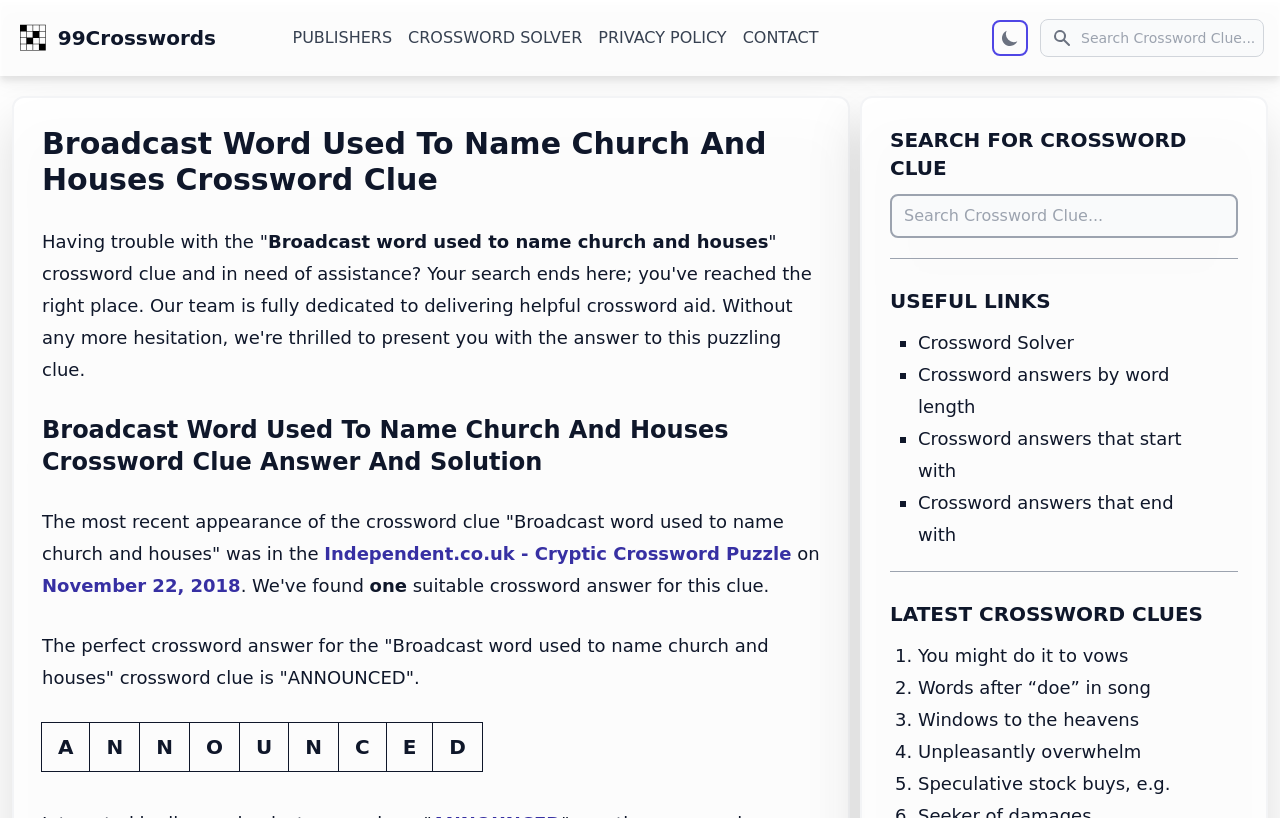Identify the bounding box coordinates for the element you need to click to achieve the following task: "Read the answer to 'Broadcast word used to name church and houses' crossword clue". Provide the bounding box coordinates as four float numbers between 0 and 1, in the form [left, top, right, bottom].

[0.033, 0.776, 0.6, 0.841]